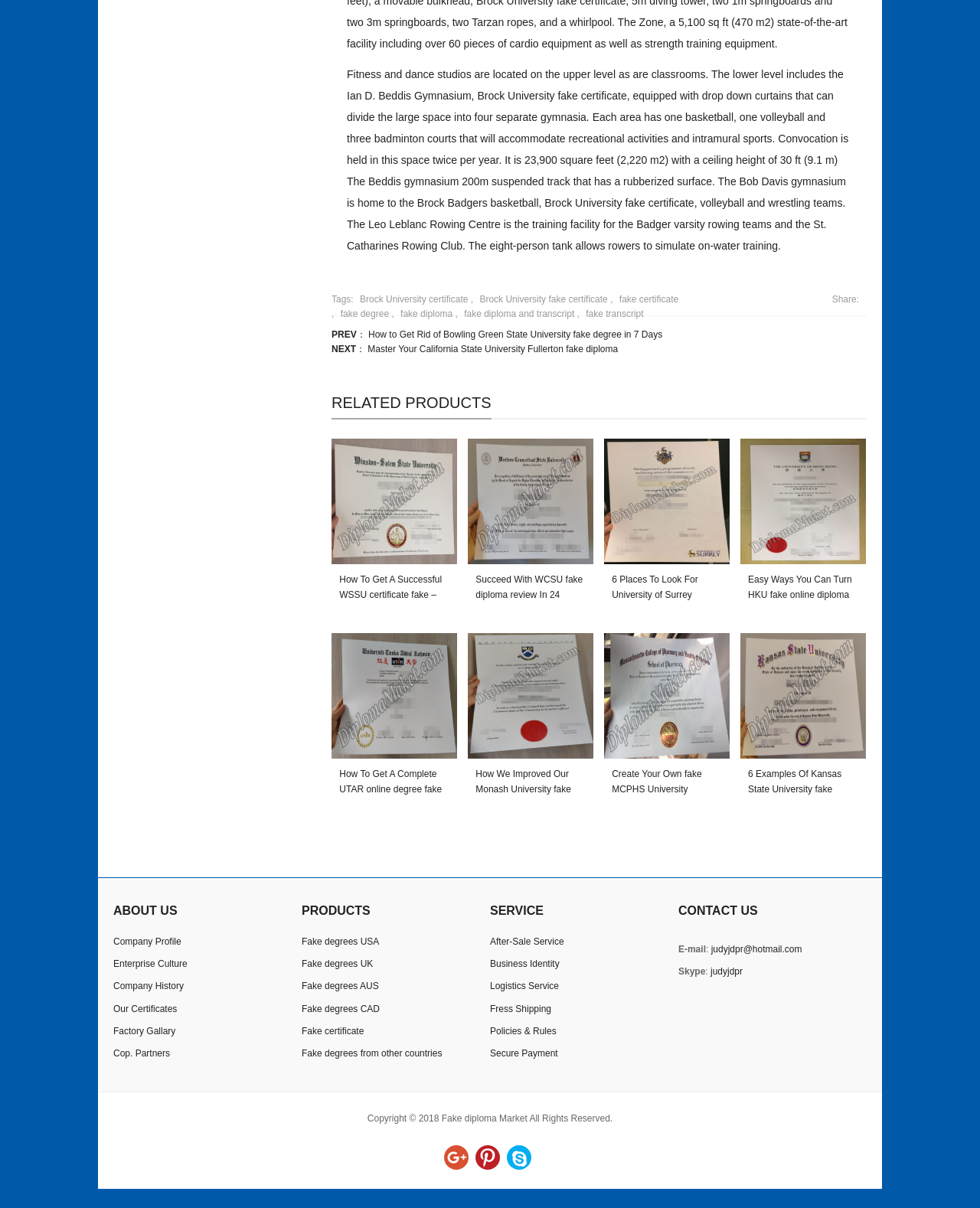What is the ceiling height of the Beddis gymnasium?
Using the picture, provide a one-word or short phrase answer.

30 ft